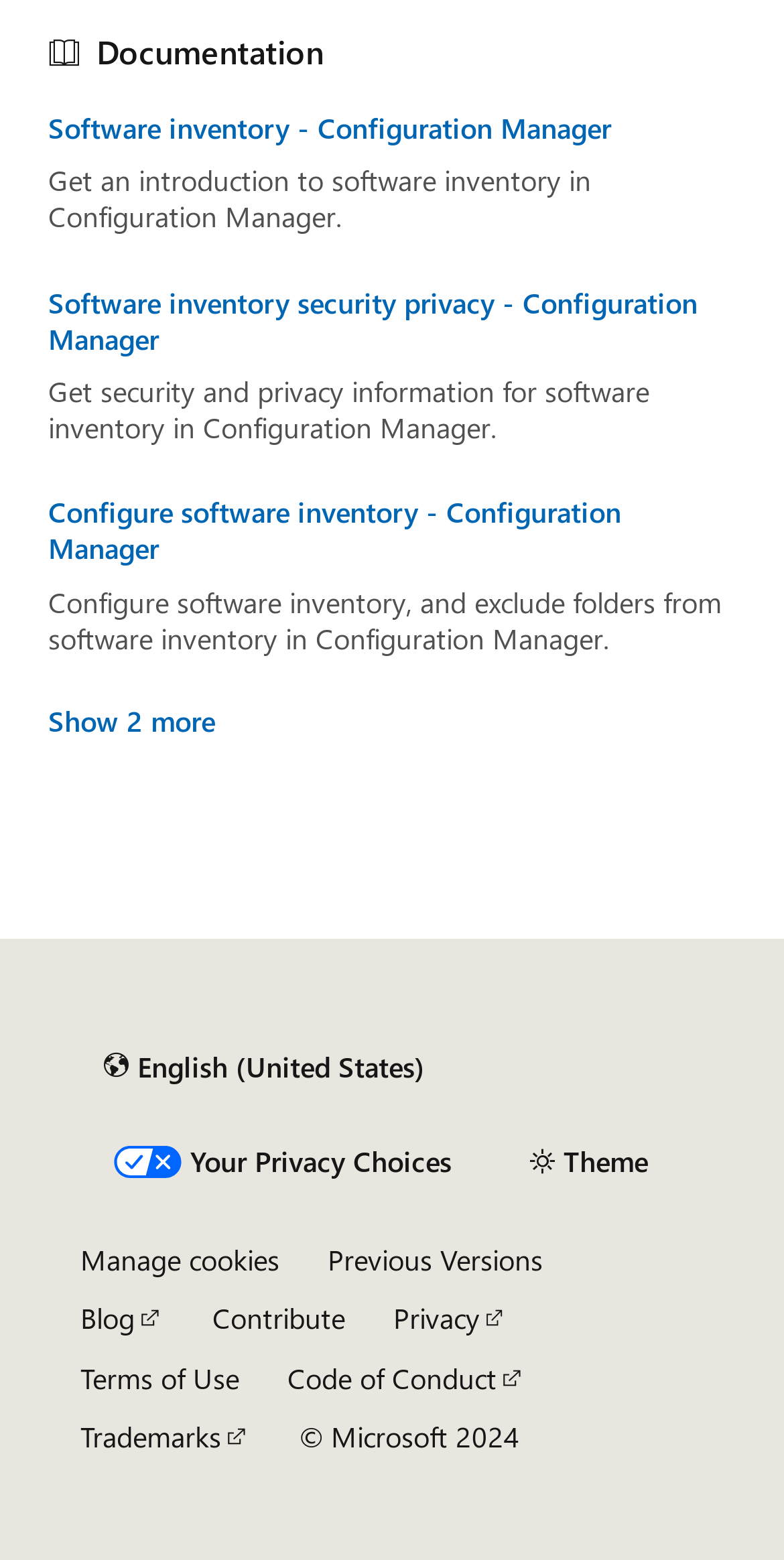Find the bounding box coordinates of the area to click in order to follow the instruction: "Go to the 'Blog' page".

[0.103, 0.833, 0.209, 0.857]